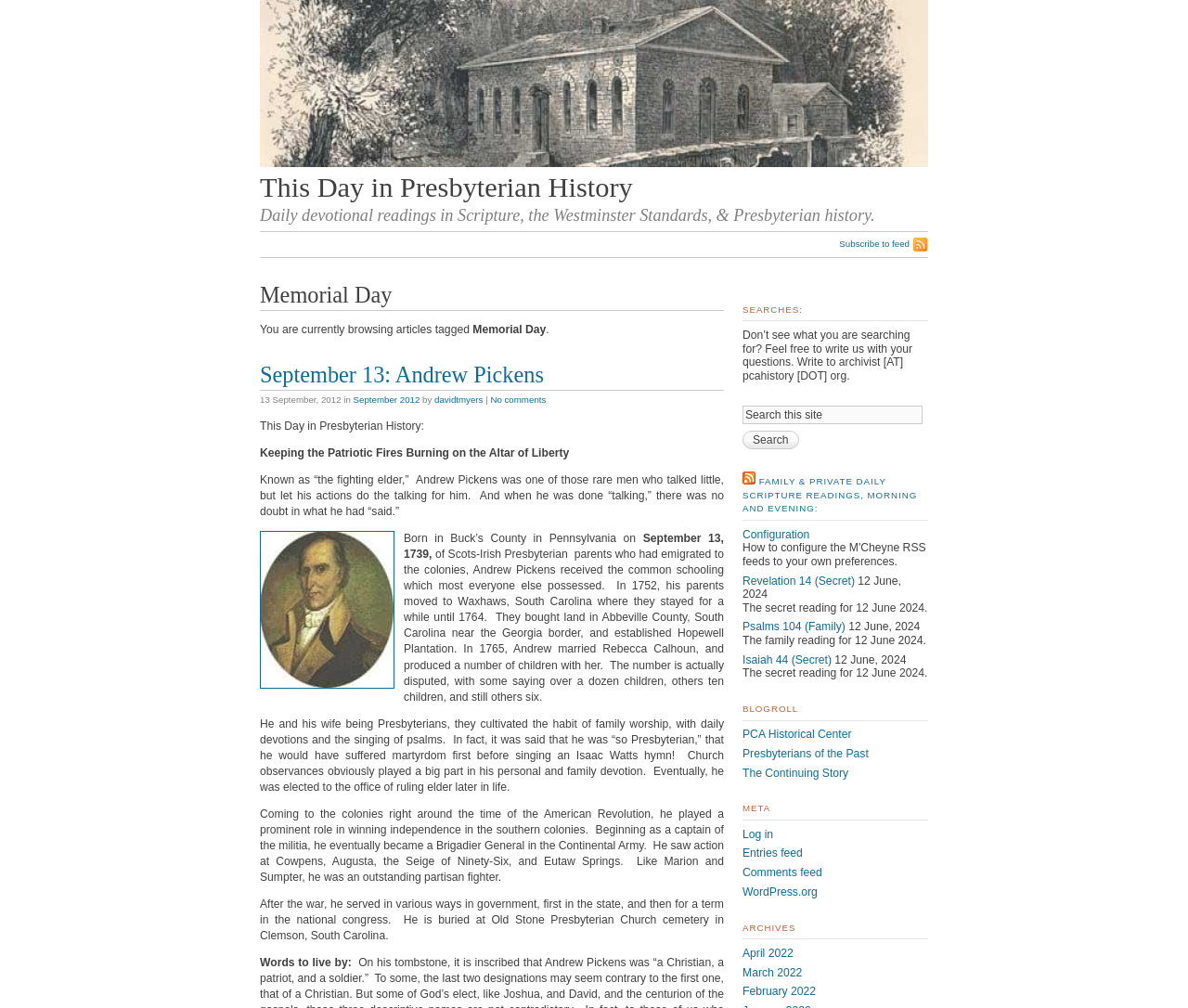Given the description of the UI element: "Psalms 104 (Family)", predict the bounding box coordinates in the form of [left, top, right, bottom], with each value being a float between 0 and 1.

[0.625, 0.615, 0.712, 0.628]